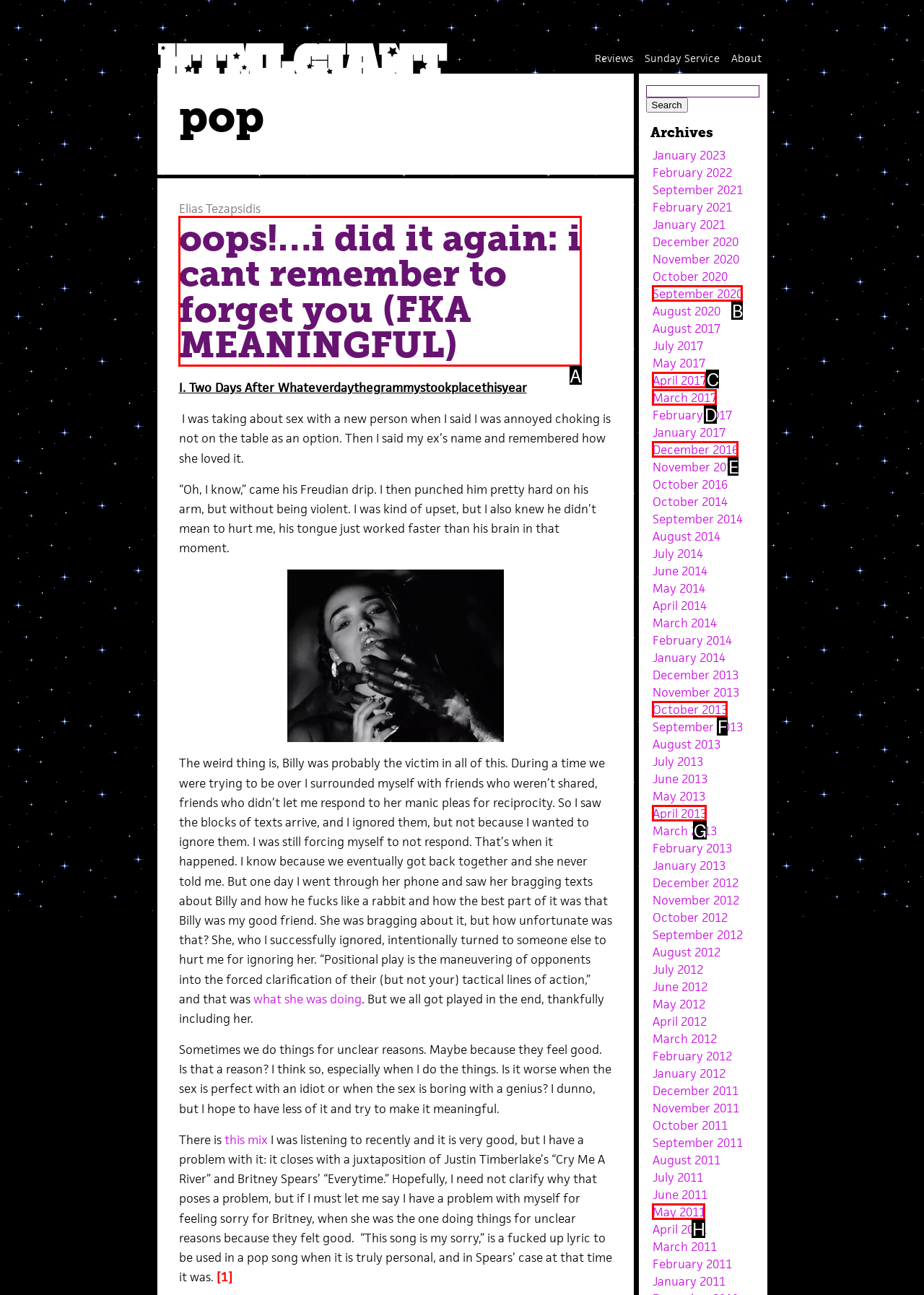Show which HTML element I need to click to perform this task: Click on the 'Helpful' button Answer with the letter of the correct choice.

None